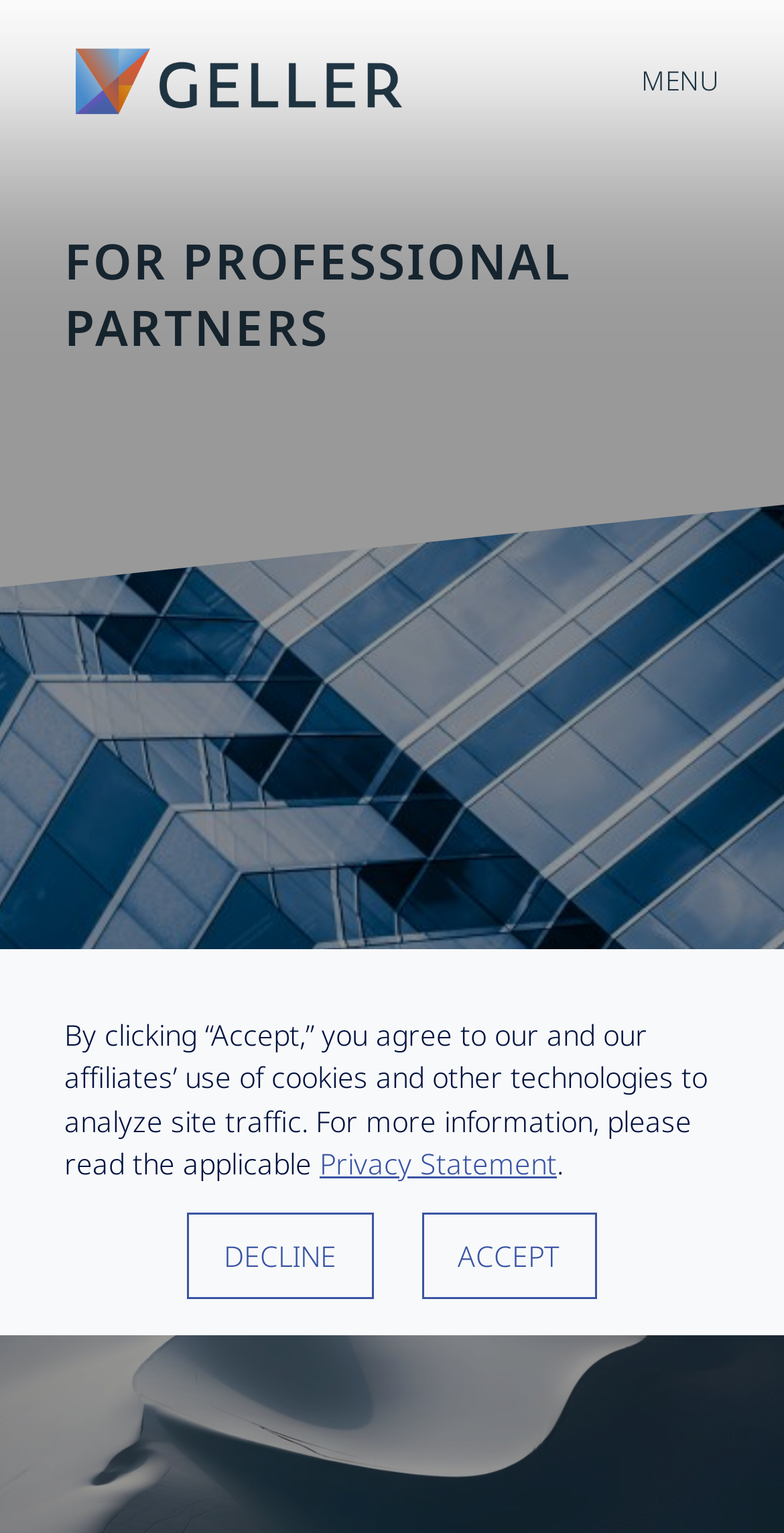Find the headline of the webpage and generate its text content.

FOR PROFESSIONAL PARTNERS